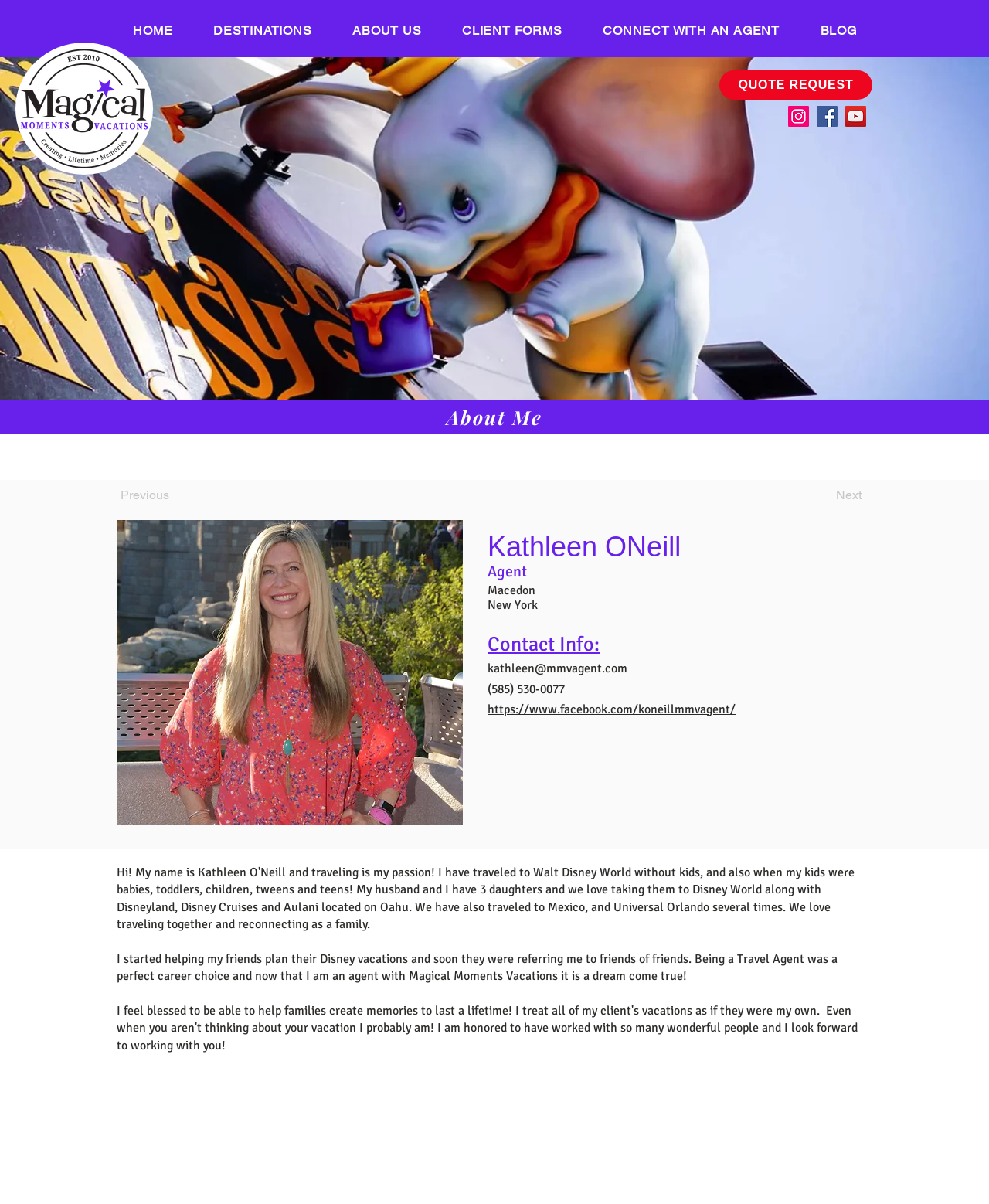What is the travel agent's experience?
Please craft a detailed and exhaustive response to the question.

The travel agent's experience can be inferred from the static text 'I started helping my friends plan their Disney vacations...' located at [0.118, 0.79, 0.847, 0.817] which describes the agent's background and experience.